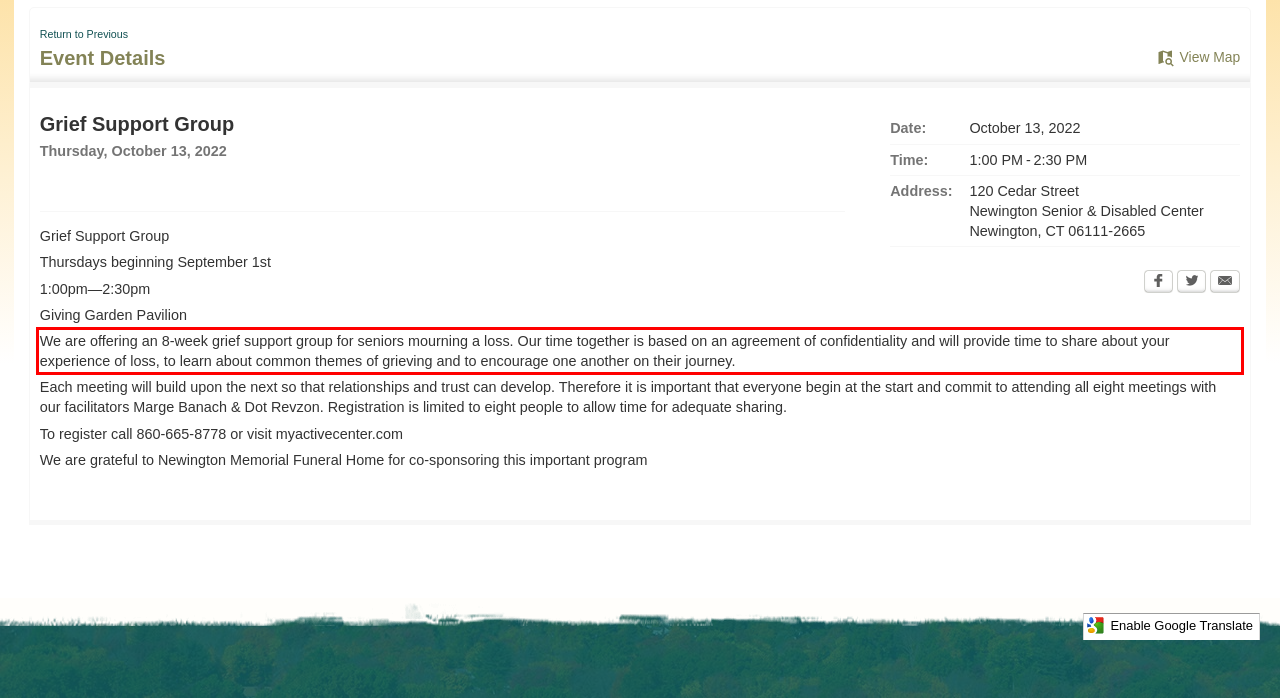Analyze the webpage screenshot and use OCR to recognize the text content in the red bounding box.

We are offering an 8-week grief support group for seniors mourning a loss. Our time together is based on an agreement of confidentiality and will provide time to share about your experience of loss, to learn about common themes of grieving and to encourage one another on their journey.